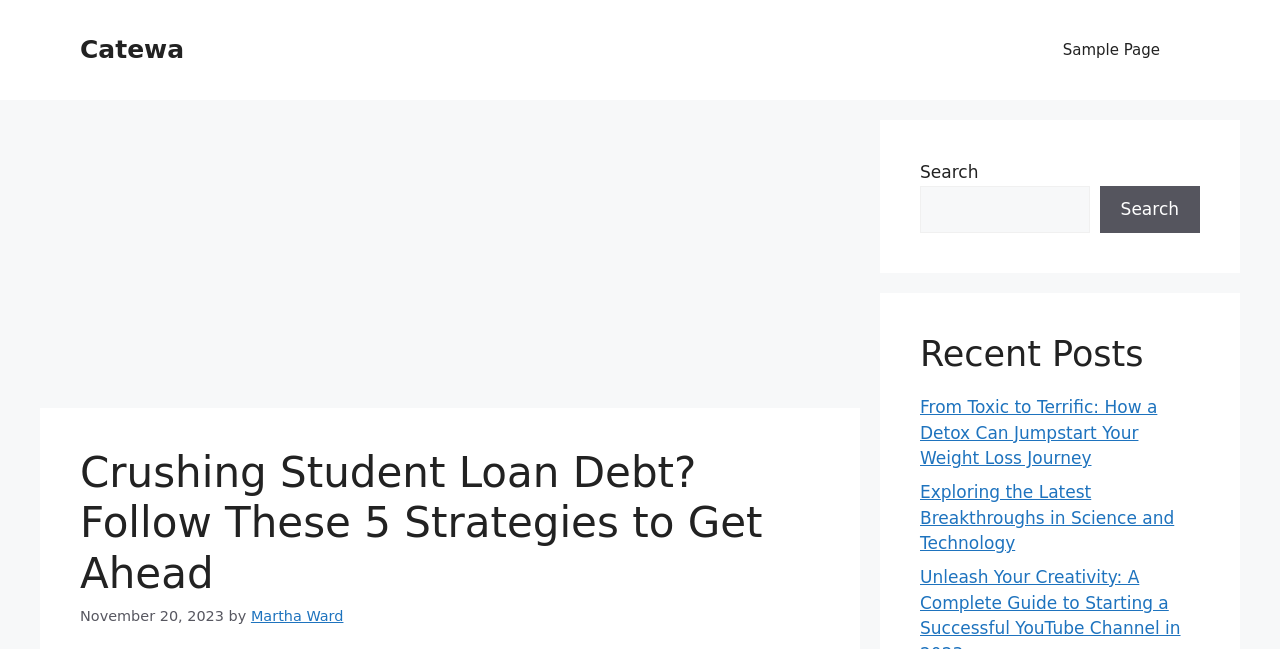What is the author of the current article?
Please provide a detailed and thorough answer to the question.

I found the author's name by looking at the content section of the webpage, where the article title and details are provided. Specifically, I found the text 'by' followed by the author's name 'Martha Ward'.